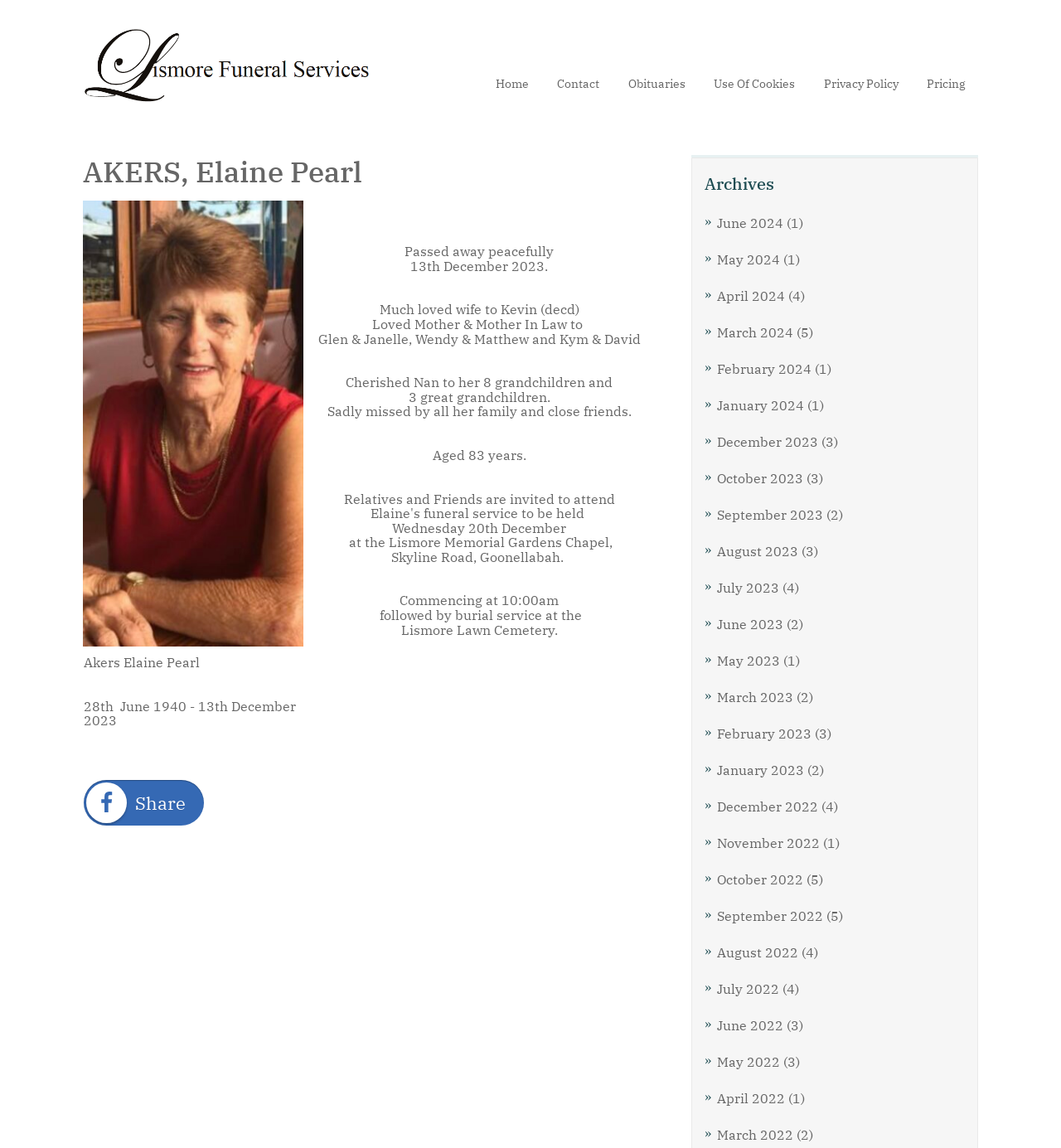Point out the bounding box coordinates of the section to click in order to follow this instruction: "View Obituaries".

[0.592, 0.066, 0.646, 0.079]